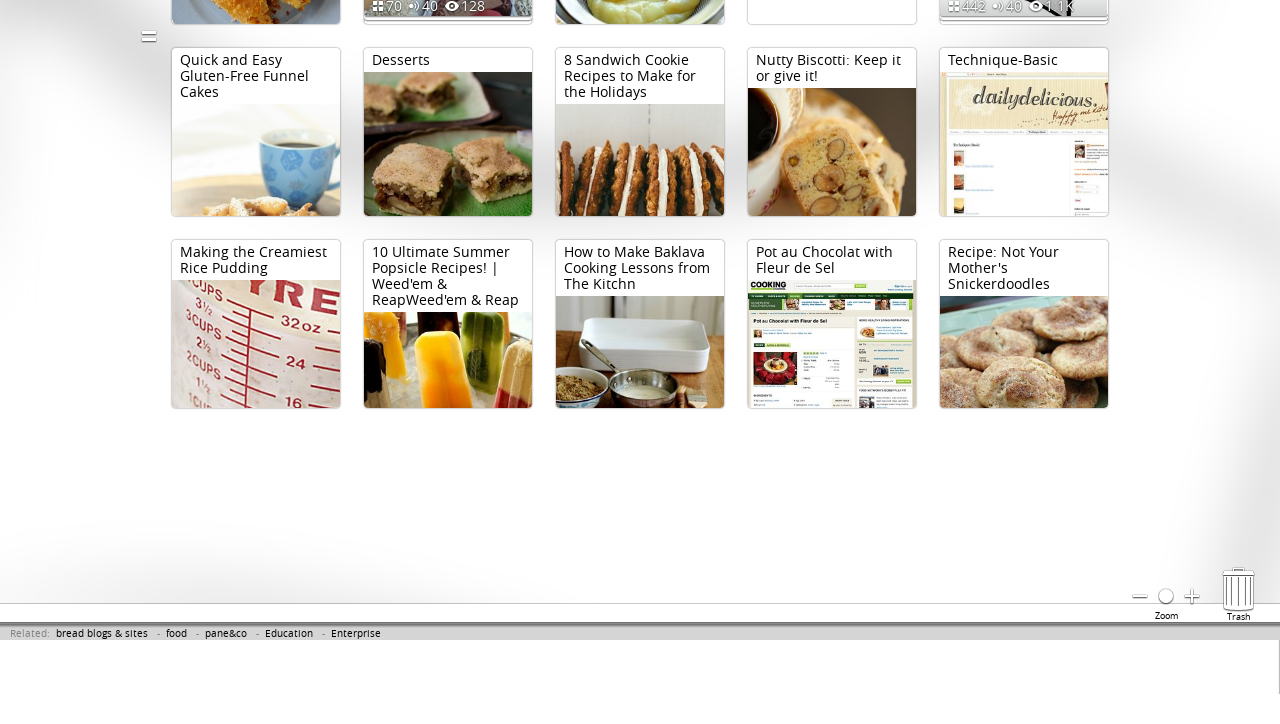Determine the bounding box for the UI element described here: "bread blogs & sites".

[0.044, 0.866, 0.116, 0.884]